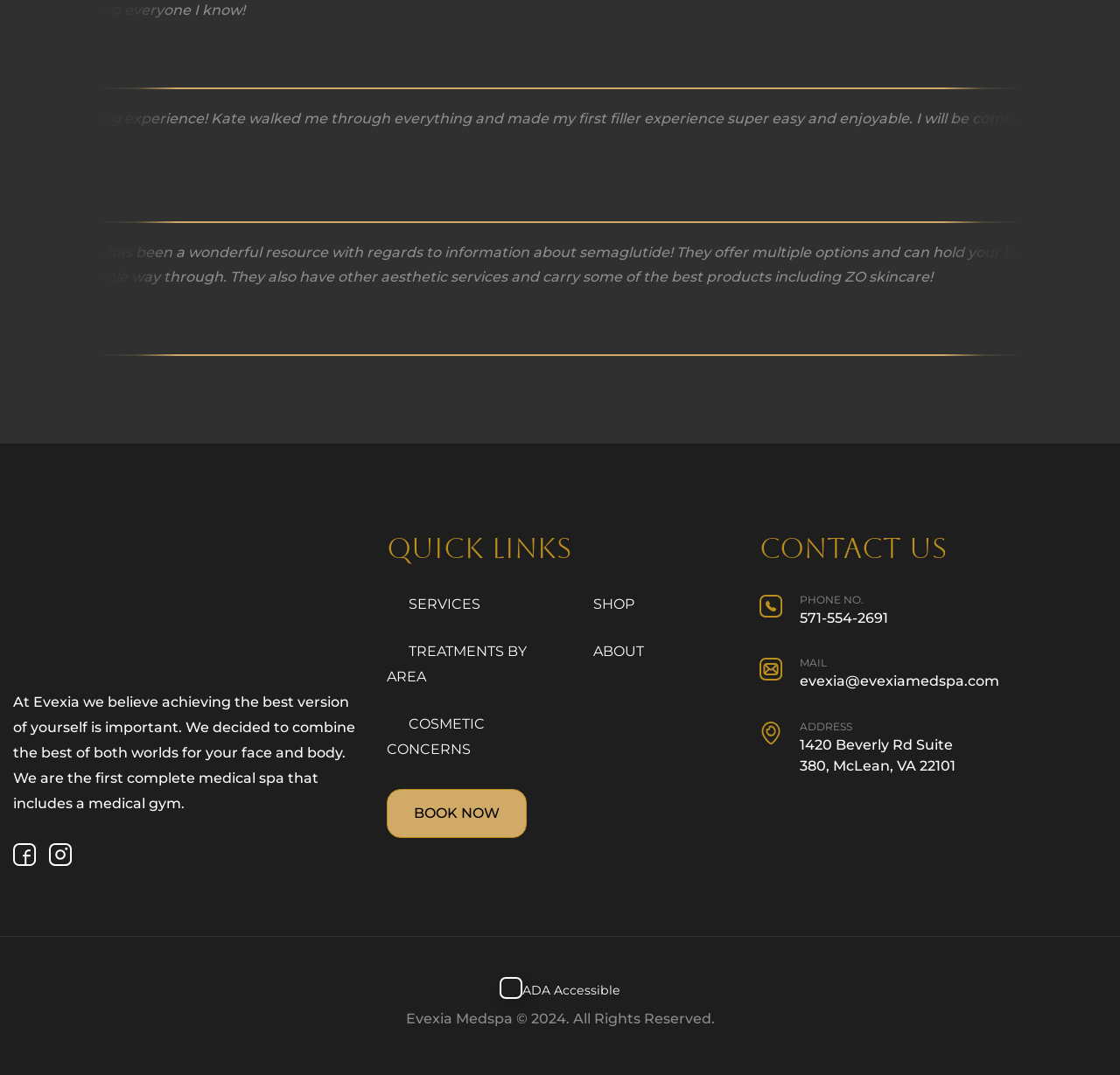Determine the bounding box coordinates for the clickable element to execute this instruction: "Visit the 'SERVICES' page". Provide the coordinates as four float numbers between 0 and 1, i.e., [left, top, right, bottom].

[0.345, 0.554, 0.429, 0.57]